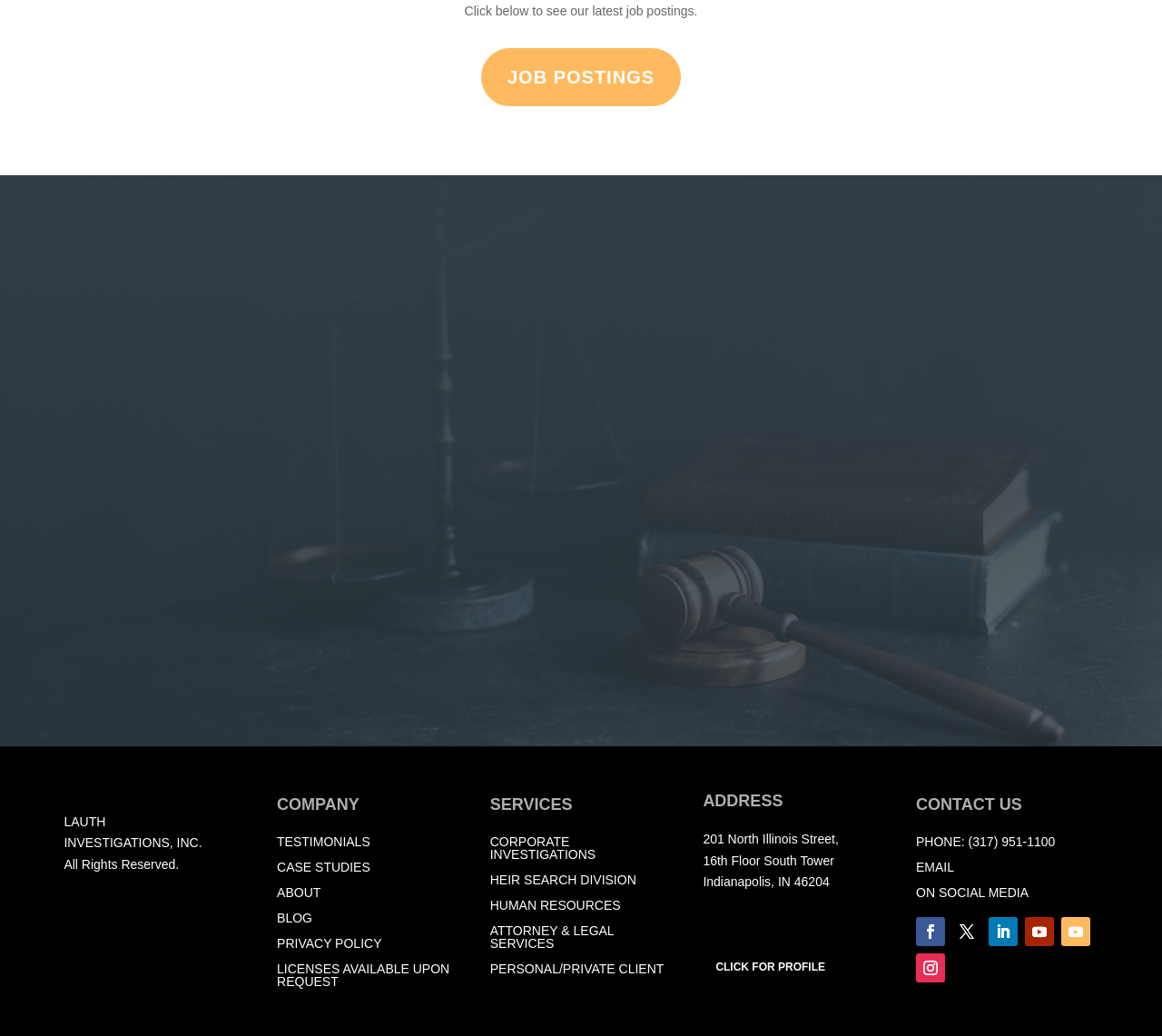Please determine the bounding box coordinates of the section I need to click to accomplish this instruction: "Check company information".

[0.238, 0.756, 0.395, 0.806]